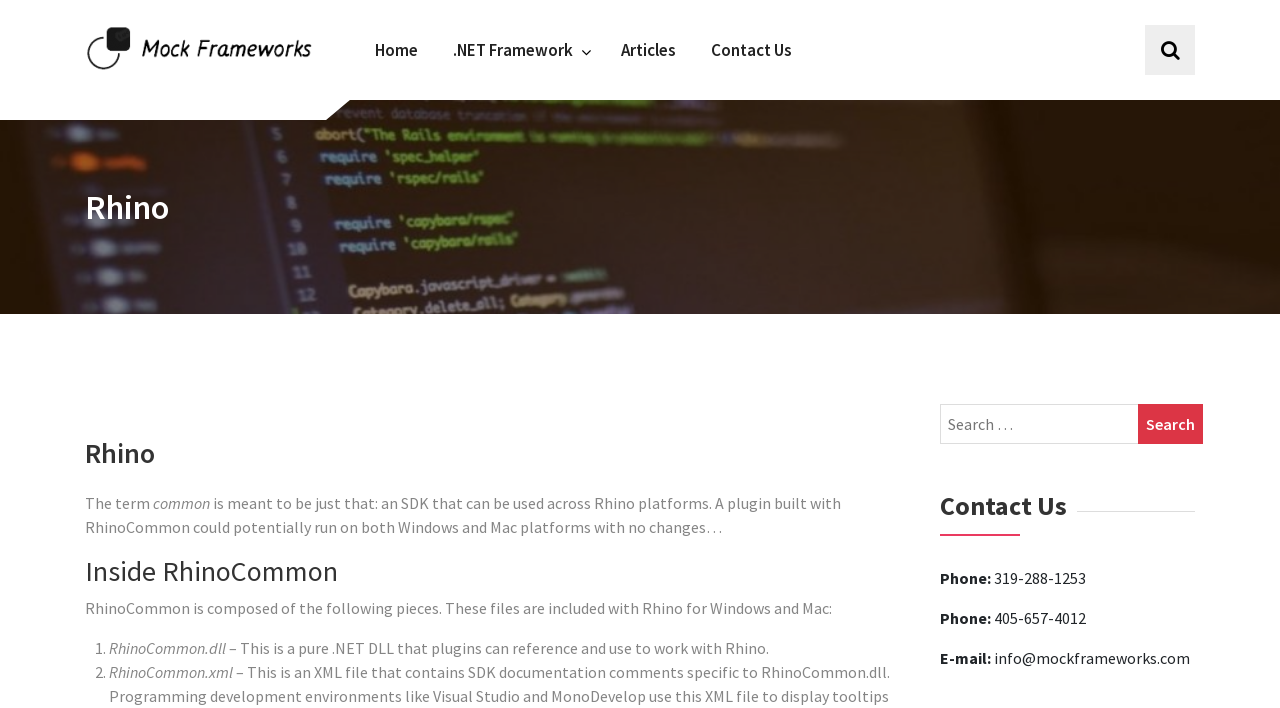What is the phone number mentioned on the webpage?
Based on the image, respond with a single word or phrase.

319-288-1253